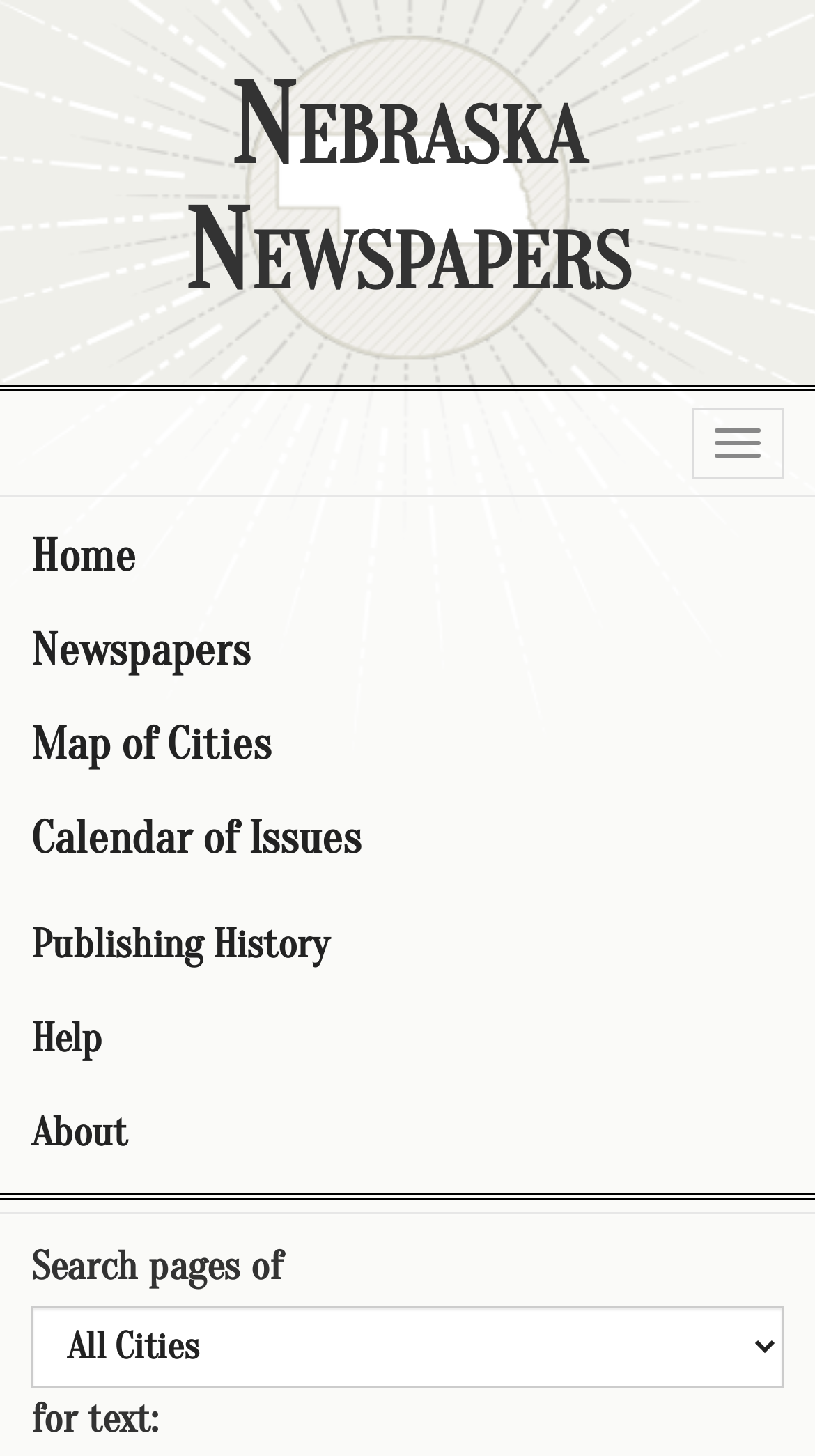Find and indicate the bounding box coordinates of the region you should select to follow the given instruction: "Go to the 'Newspapers' page".

[0.0, 0.415, 1.0, 0.479]